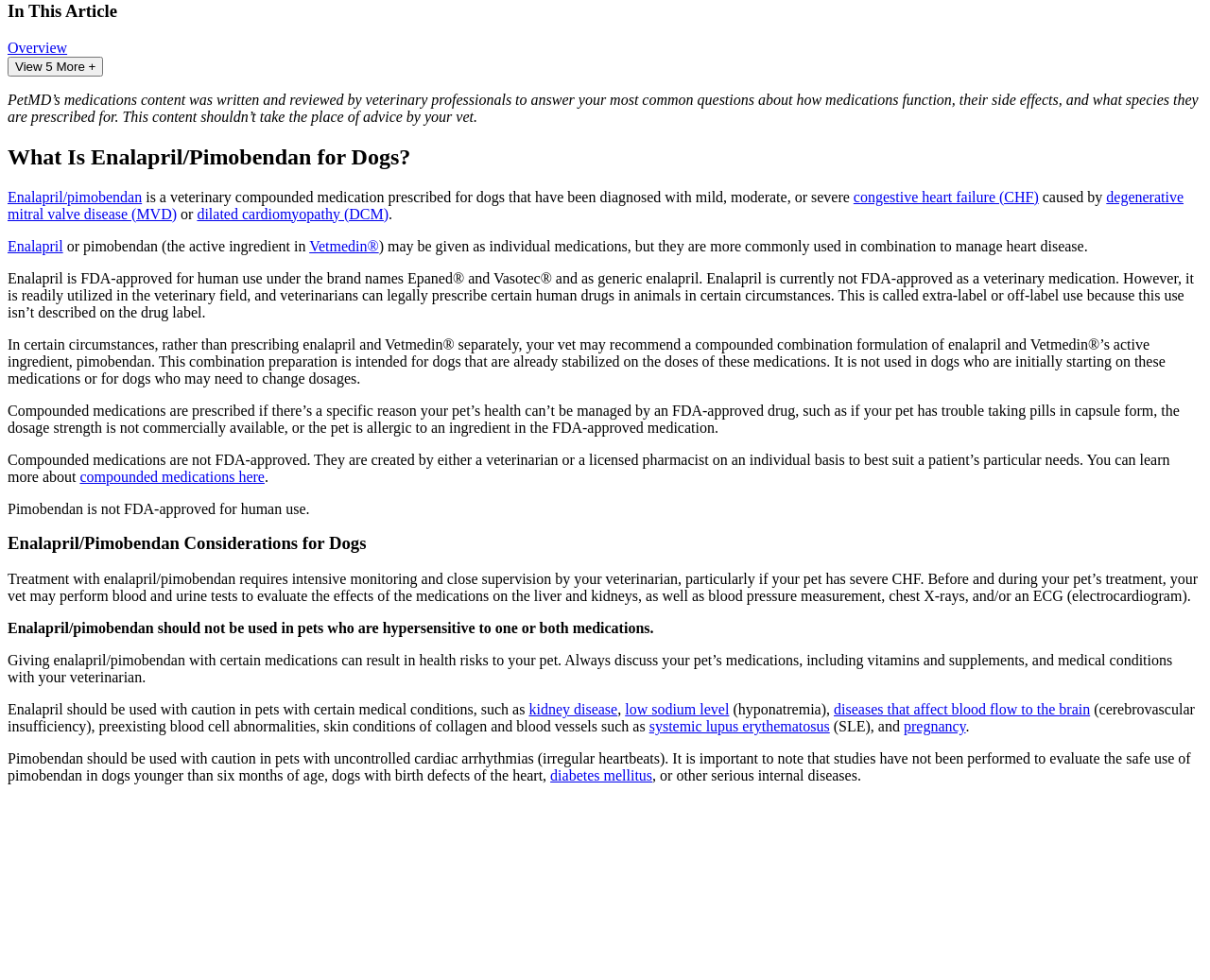Answer the question in a single word or phrase:
What is Enalapril/Pimobendan used for in dogs?

Congestive heart failure